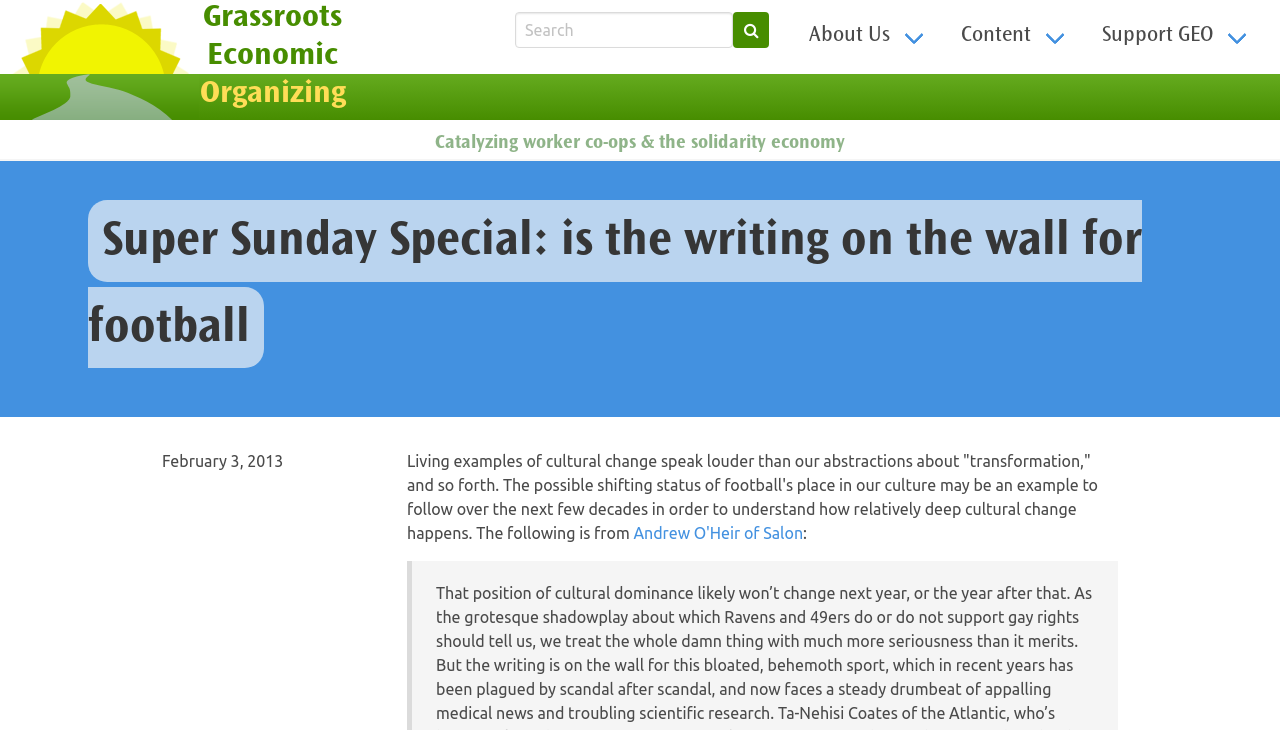What is the purpose of the search box?
Please provide a detailed and thorough answer to the question.

The search box is located at the top of the webpage, and it is likely that its purpose is to allow users to search for content within the website. The presence of a search button with a magnifying glass icon further supports this assumption.